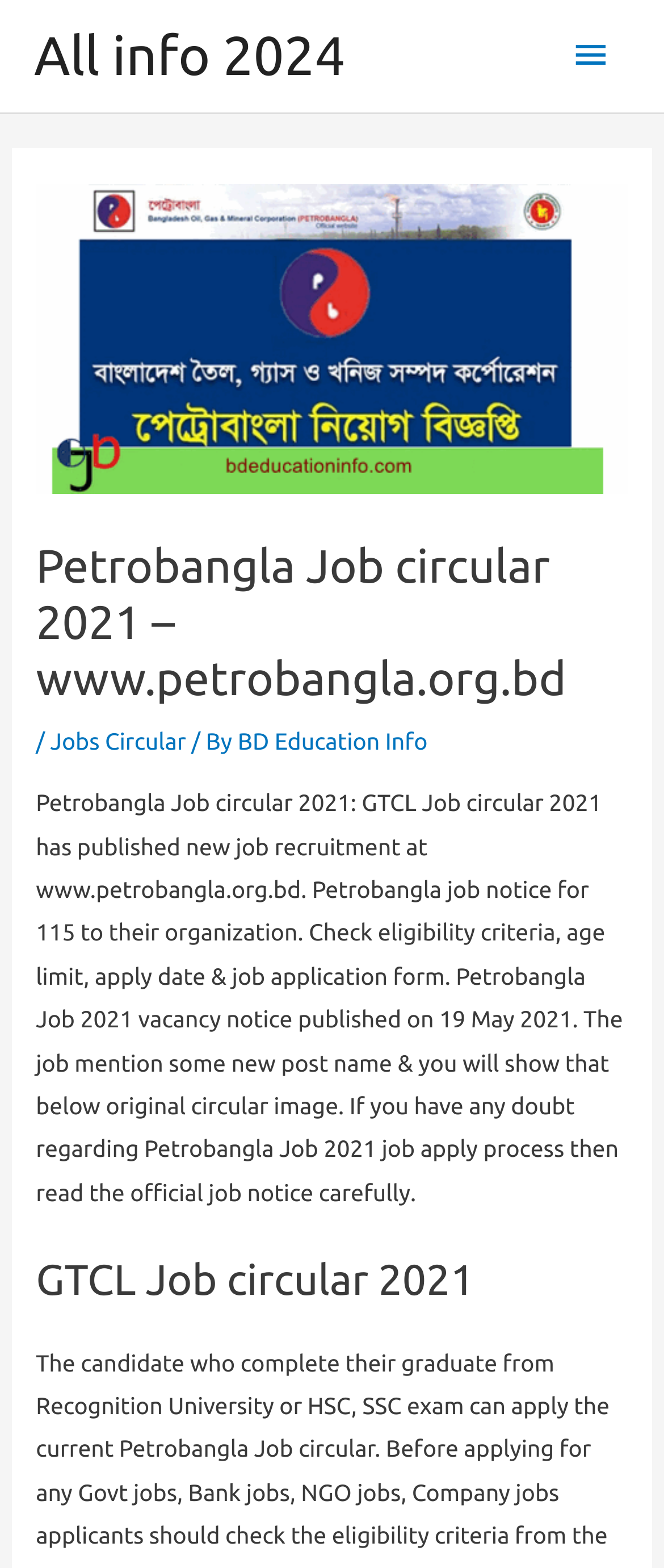Provide the bounding box coordinates of the HTML element this sentence describes: "All info 2024". The bounding box coordinates consist of four float numbers between 0 and 1, i.e., [left, top, right, bottom].

[0.051, 0.016, 0.52, 0.055]